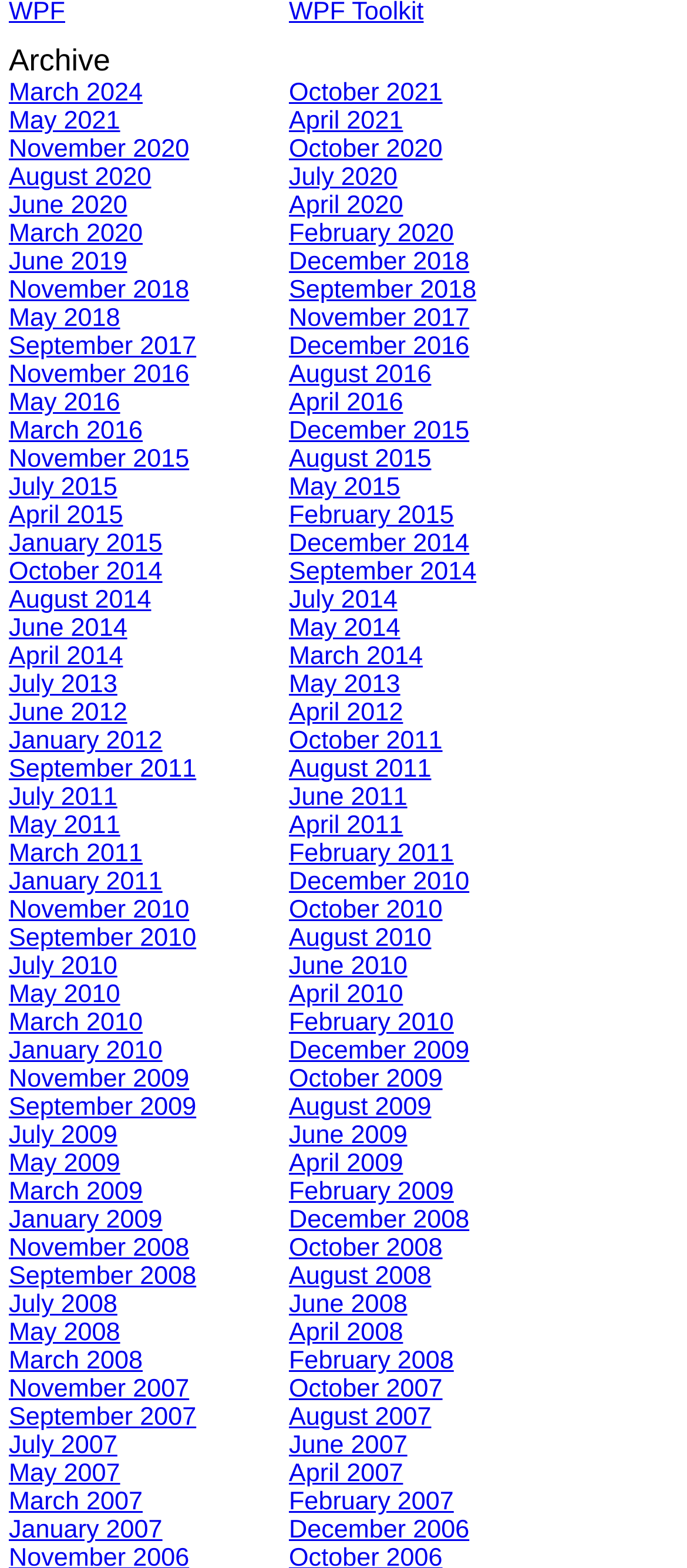Determine the bounding box coordinates of the clickable element to complete this instruction: "View what links here". Provide the coordinates in the format of four float numbers between 0 and 1, [left, top, right, bottom].

None